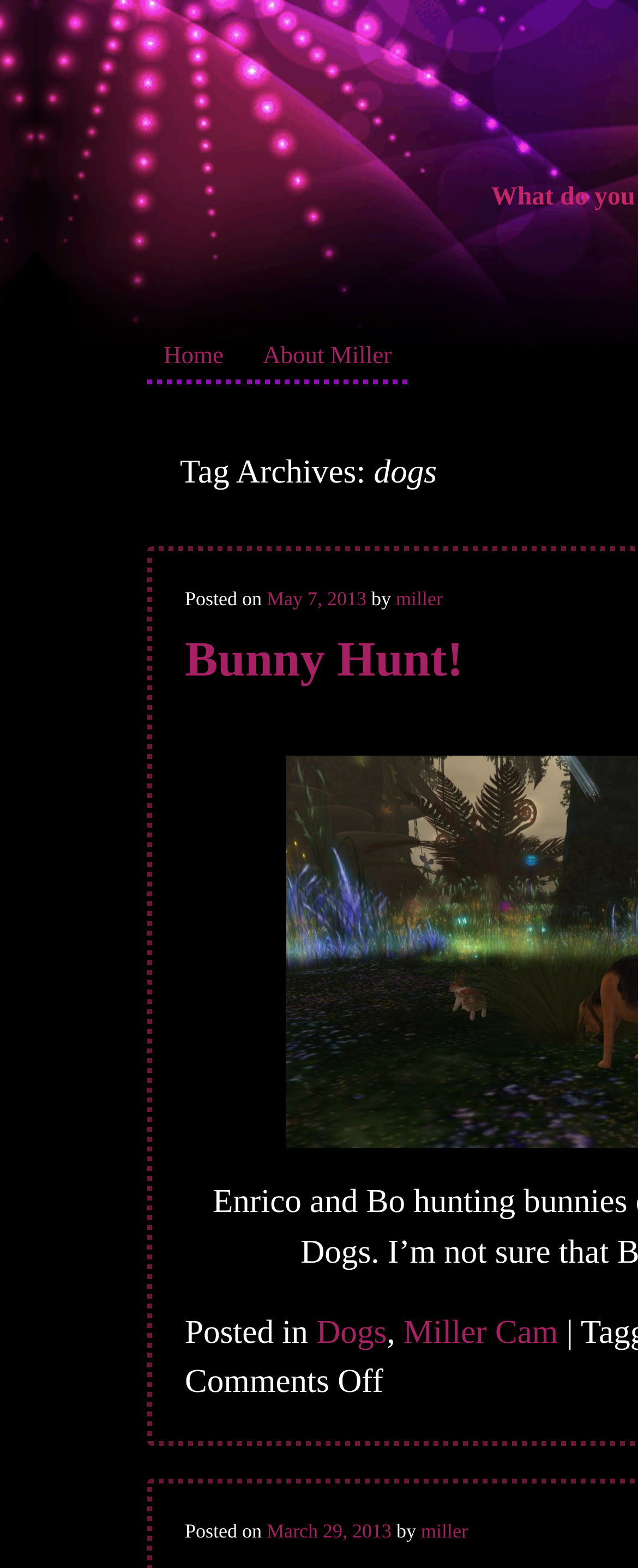How many links are in the top navigation?
Based on the visual content, answer with a single word or a brief phrase.

2